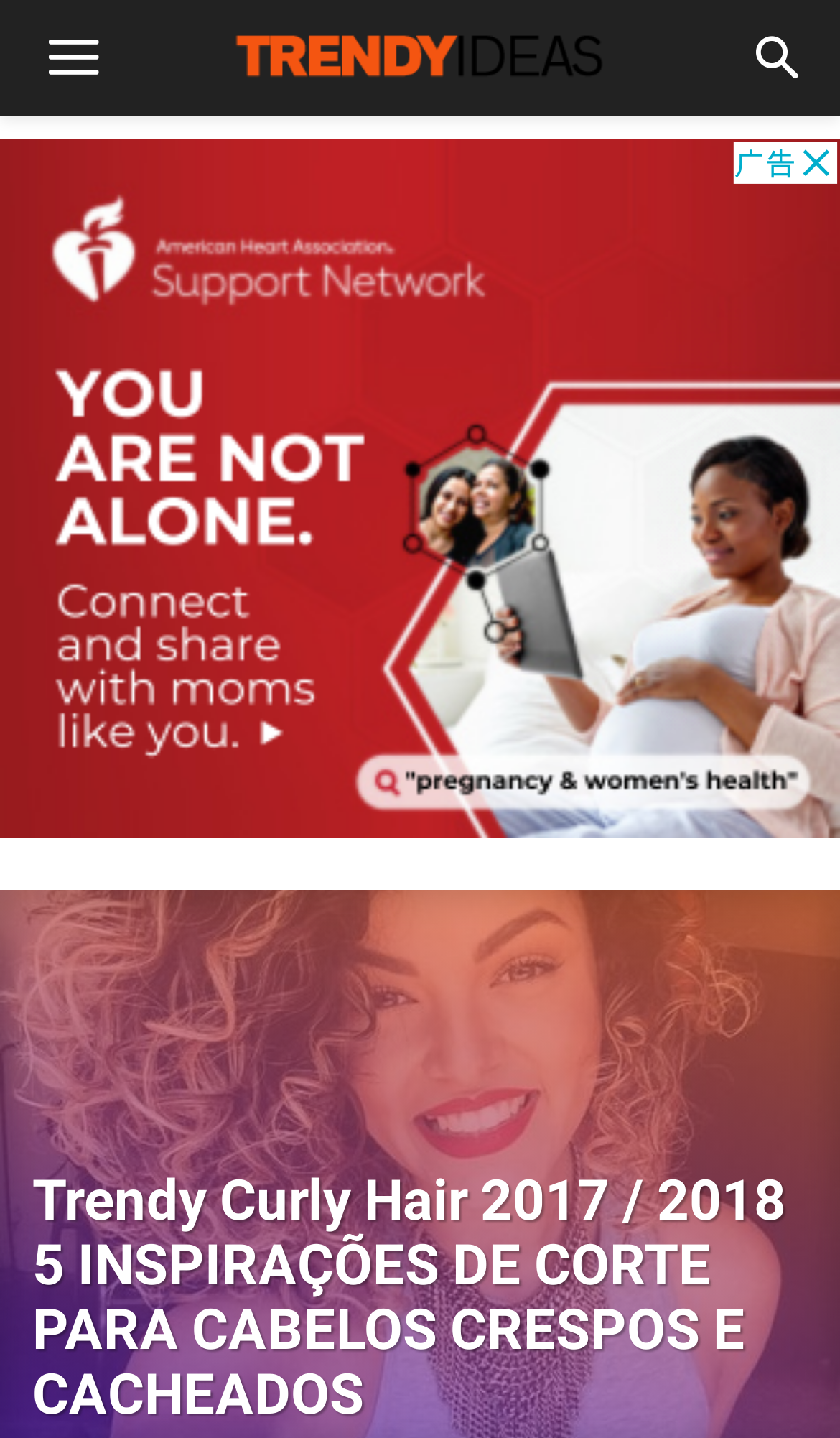Locate the bounding box of the UI element described by: "aria-label="Advertisement" name="aswift_9" title="Advertisement"" in the given webpage screenshot.

[0.0, 0.096, 1.0, 0.583]